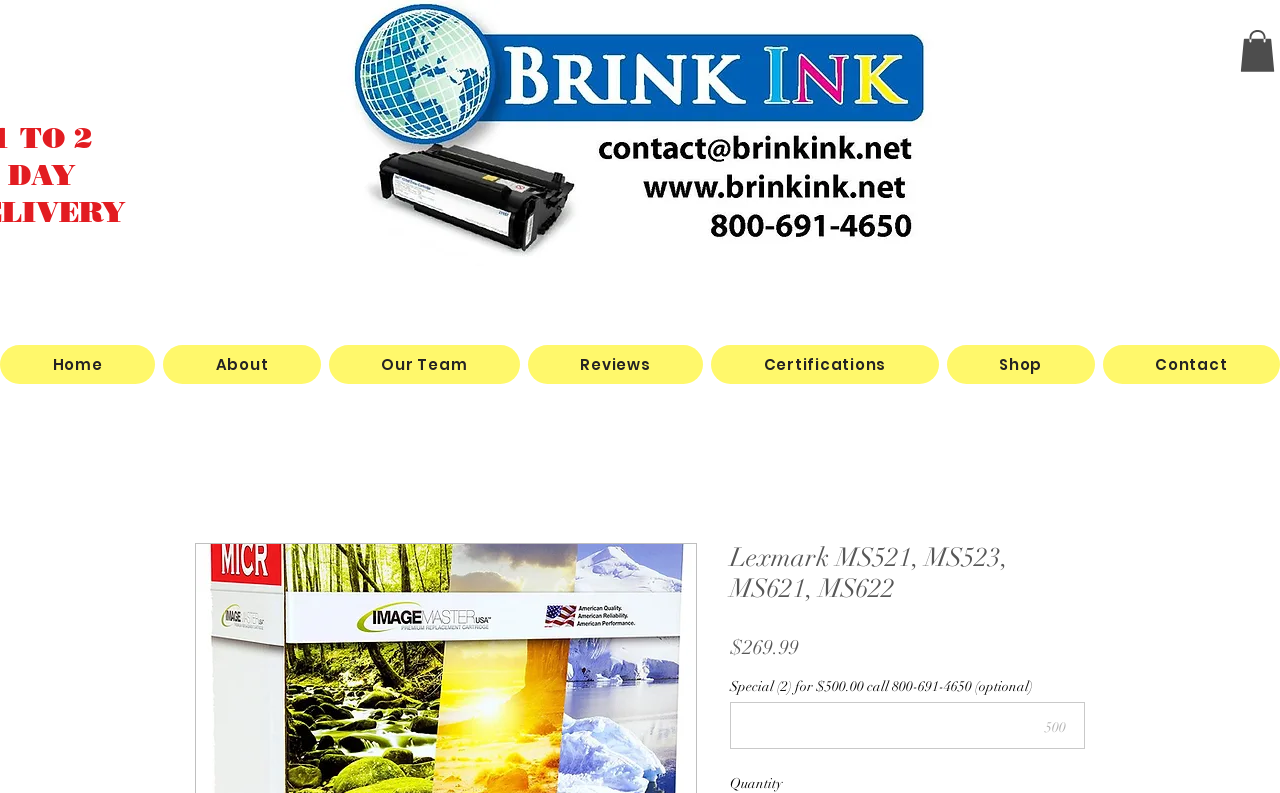What is the purpose of the textbox on the webpage?
Provide a well-explained and detailed answer to the question.

The textbox on the webpage is likely used to enter the quantity of the Lexmark toner cartridge that the user wants to purchase, as it is labeled as 'Quantity'.